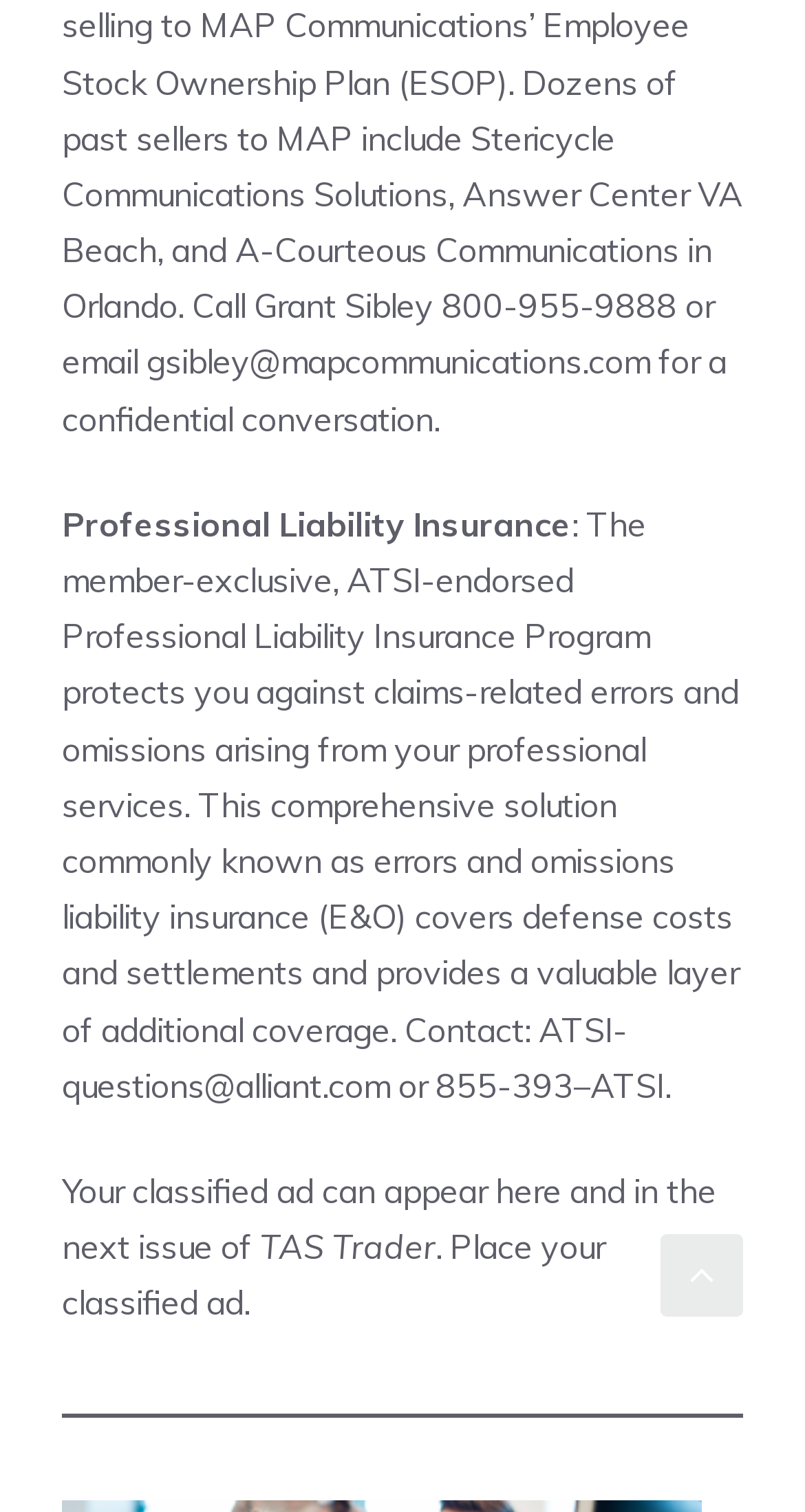Answer the question using only one word or a concise phrase: What is the name of the publication where classified ads can appear?

TAS Trader